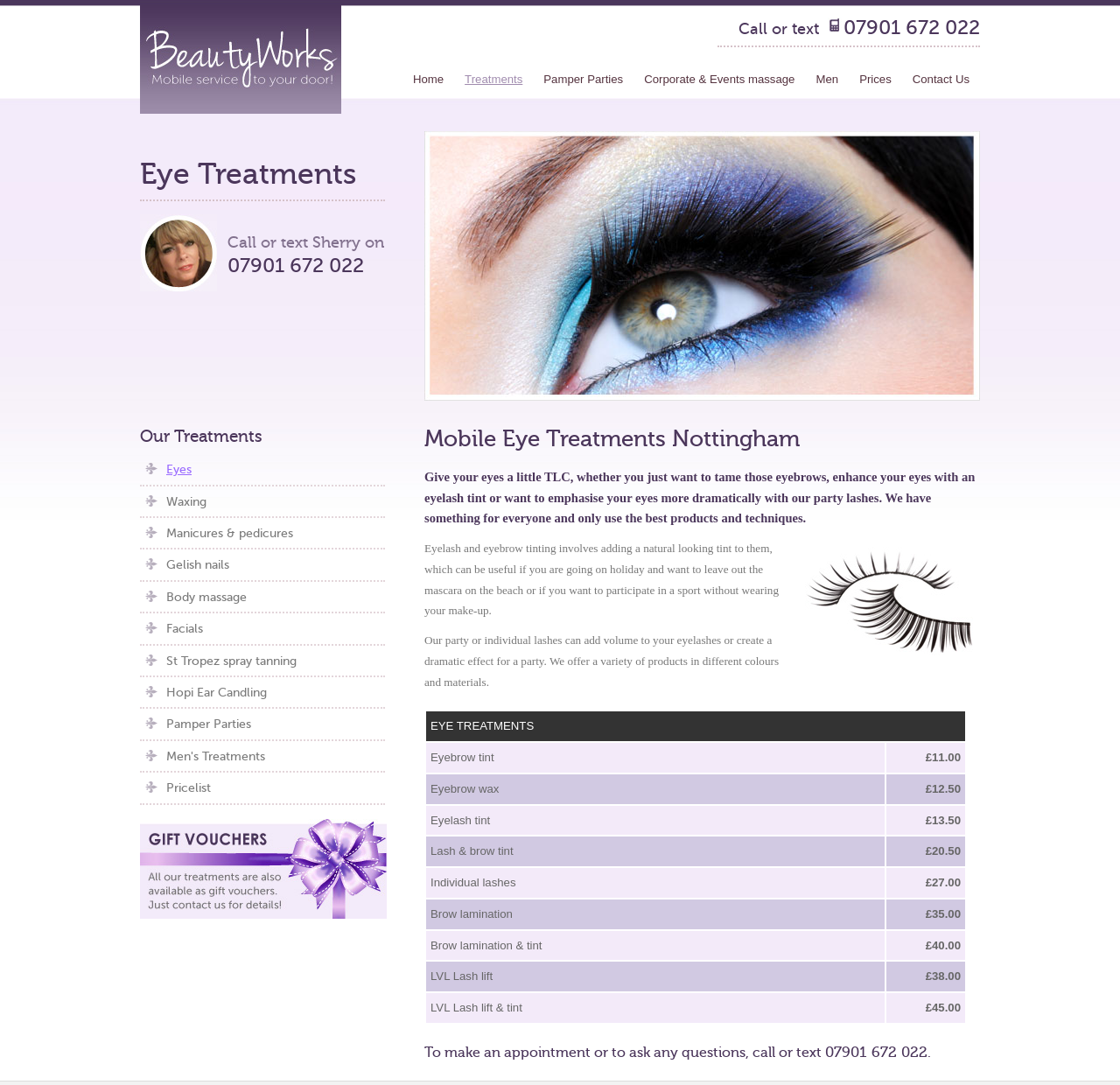From the webpage screenshot, predict the bounding box coordinates (top-left x, top-left y, bottom-right x, bottom-right y) for the UI element described here: Corporate & Events massage

[0.566, 0.06, 0.719, 0.086]